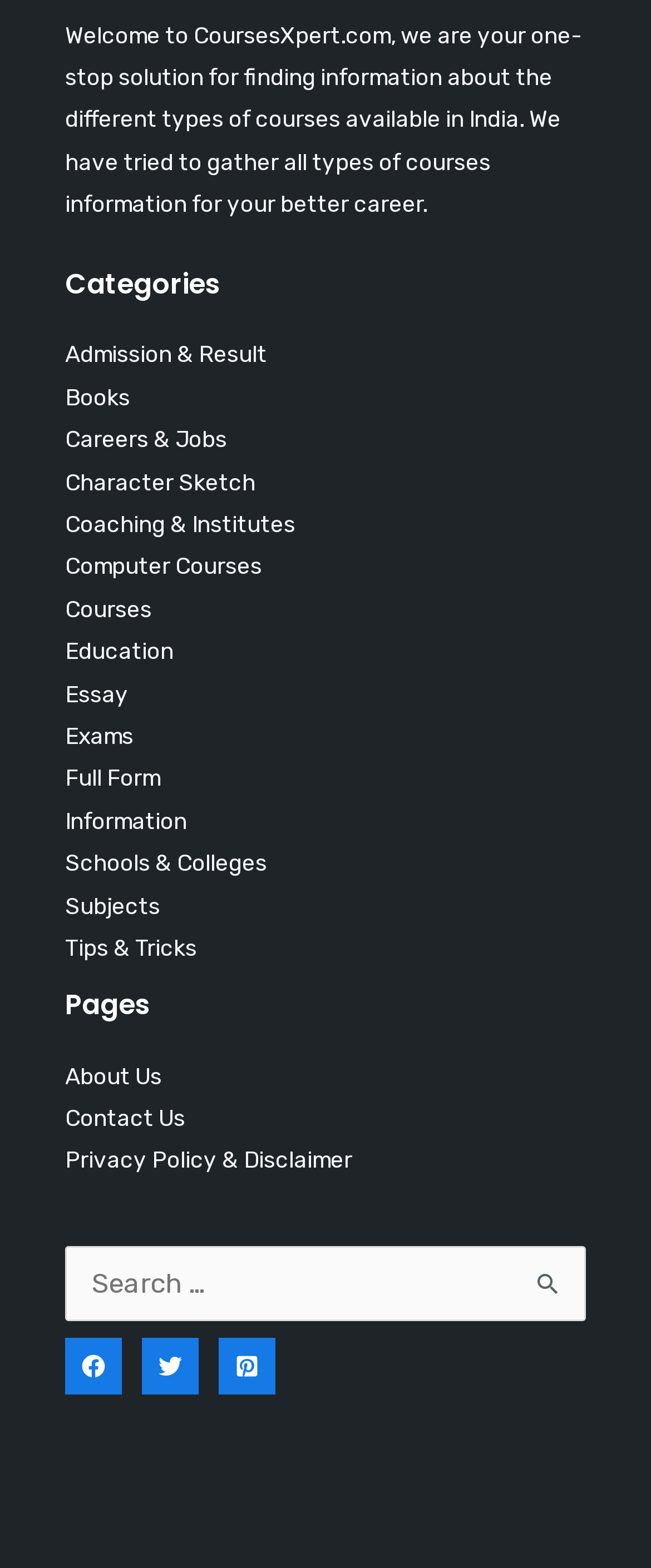What categories of courses are available on the website?
Refer to the image and provide a one-word or short phrase answer.

Multiple categories